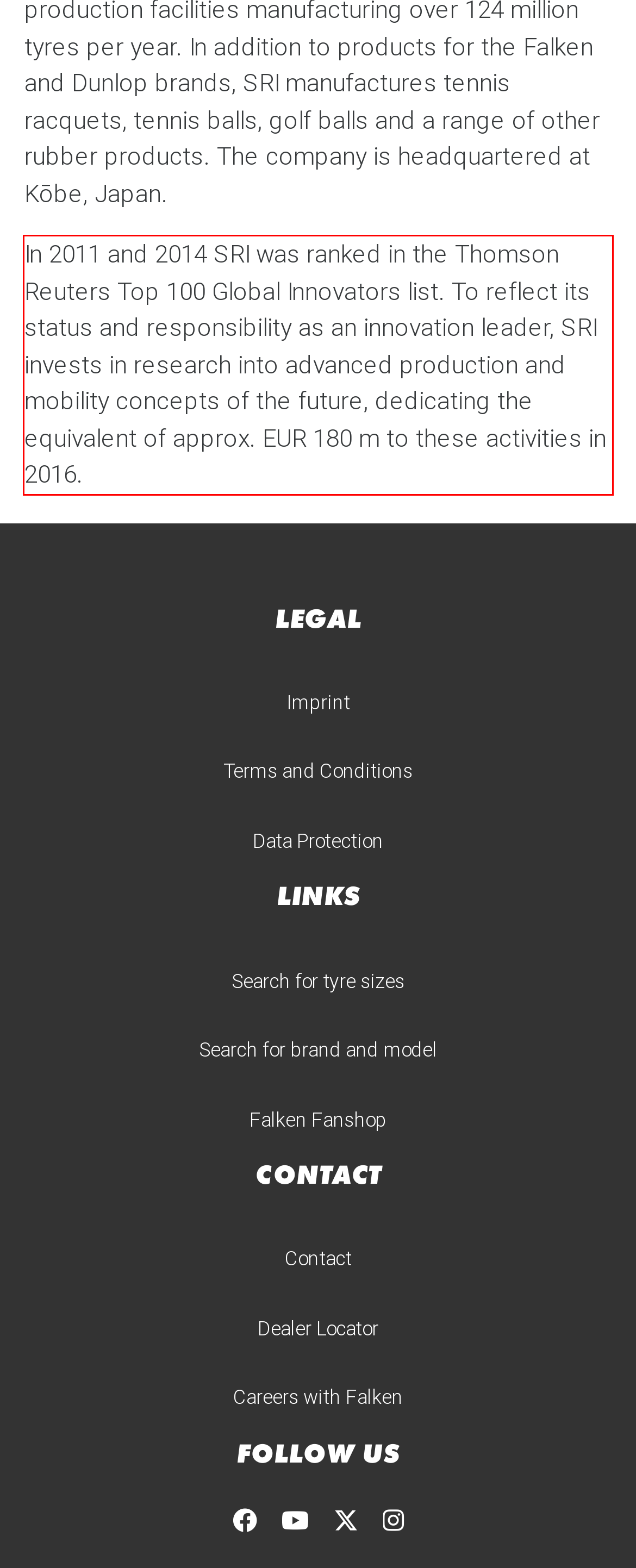Examine the webpage screenshot and use OCR to obtain the text inside the red bounding box.

In 2011 and 2014 SRI was ranked in the Thomson Reuters Top 100 Global Innovators list. To reflect its status and responsibility as an innovation leader, SRI invests in research into advanced production and mobility concepts of the future, dedicating the equivalent of approx. EUR 180 m to these activities in 2016.